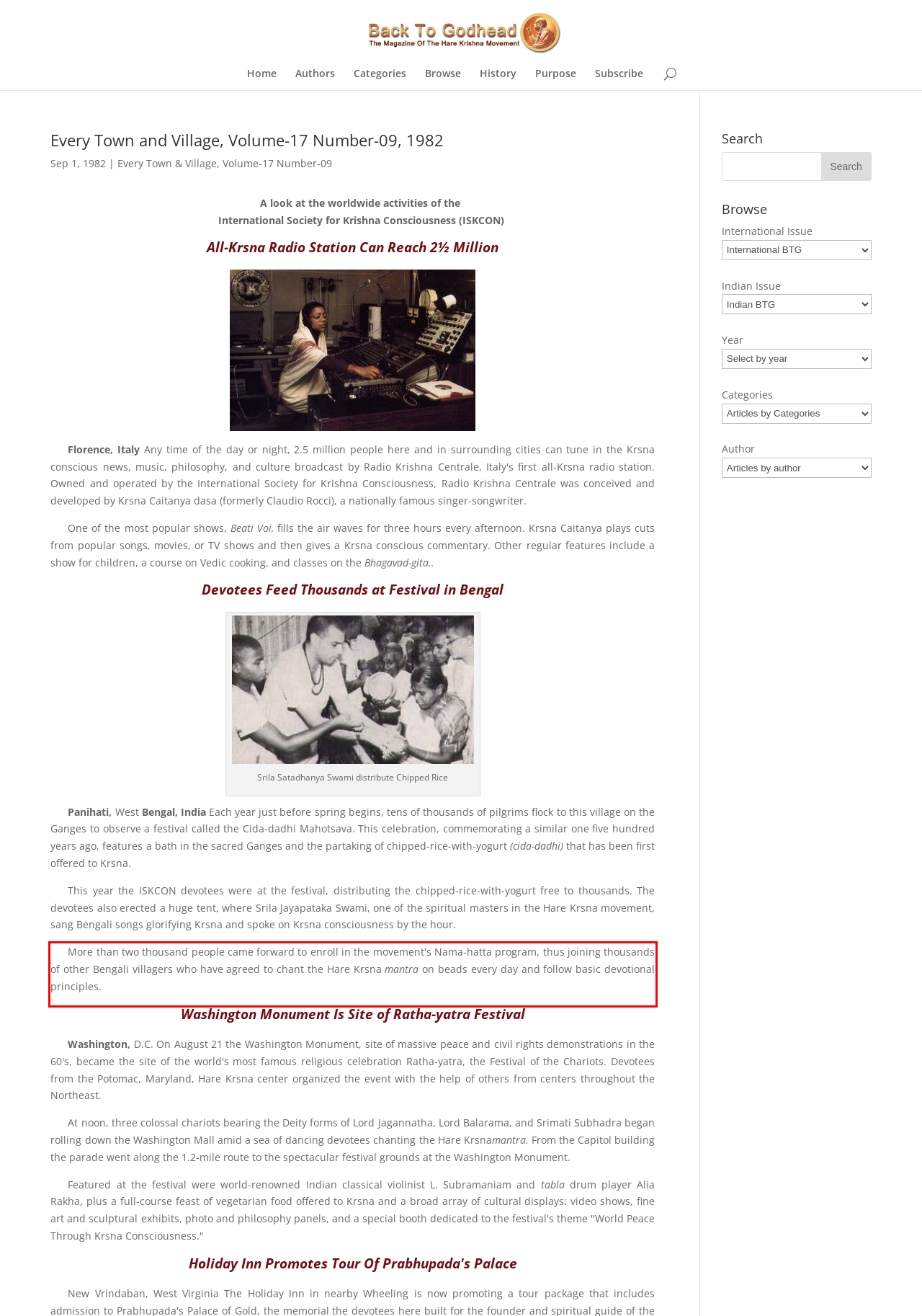Given a webpage screenshot, identify the text inside the red bounding box using OCR and extract it.

More than two thousand people came forward to enroll in the movement's Nama-hatta program, thus joining thousands of other Bengali villagers who have agreed to chant the Hare Krsna mantra on beads every day and follow basic devotional principles.